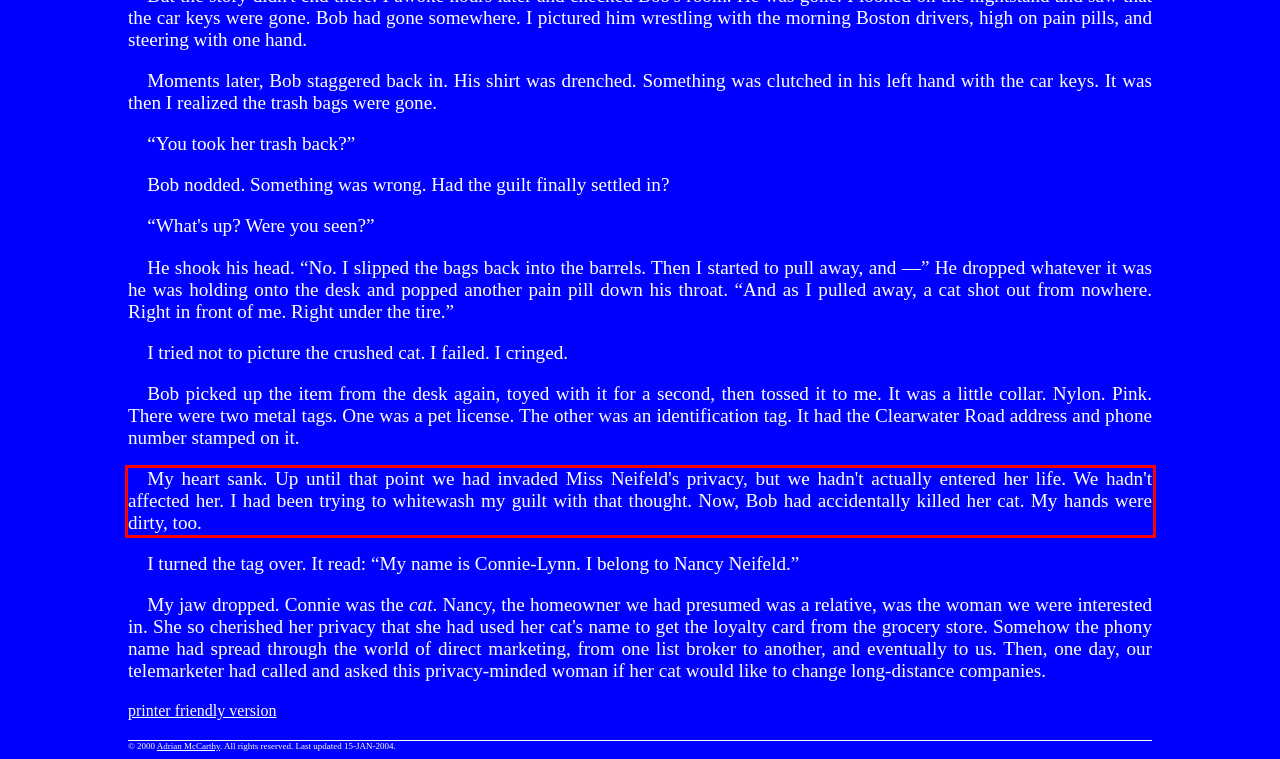Please examine the webpage screenshot containing a red bounding box and use OCR to recognize and output the text inside the red bounding box.

My heart sank. Up until that point we had invaded Miss Neifeld's privacy, but we hadn't actually entered her life. We hadn't affected her. I had been trying to whitewash my guilt with that thought. Now, Bob had accidentally killed her cat. My hands were dirty, too.